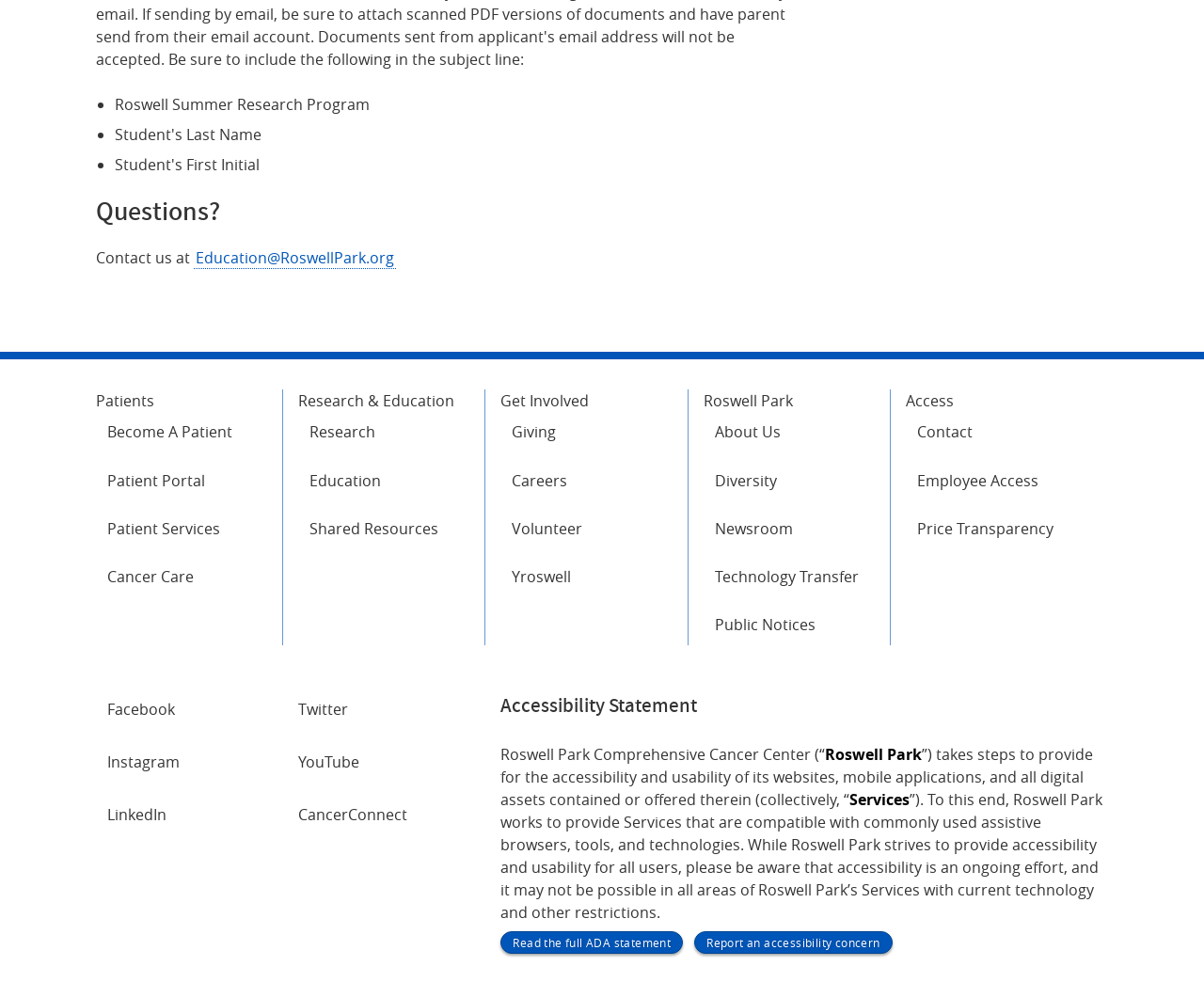Use the information in the screenshot to answer the question comprehensively: What is the purpose of Roswell Park's accessibility efforts?

I found the answer by reading the StaticText elements that describe Roswell Park's accessibility efforts. The text explains that Roswell Park takes steps to provide for the accessibility and usability of its websites, mobile applications, and all digital assets.